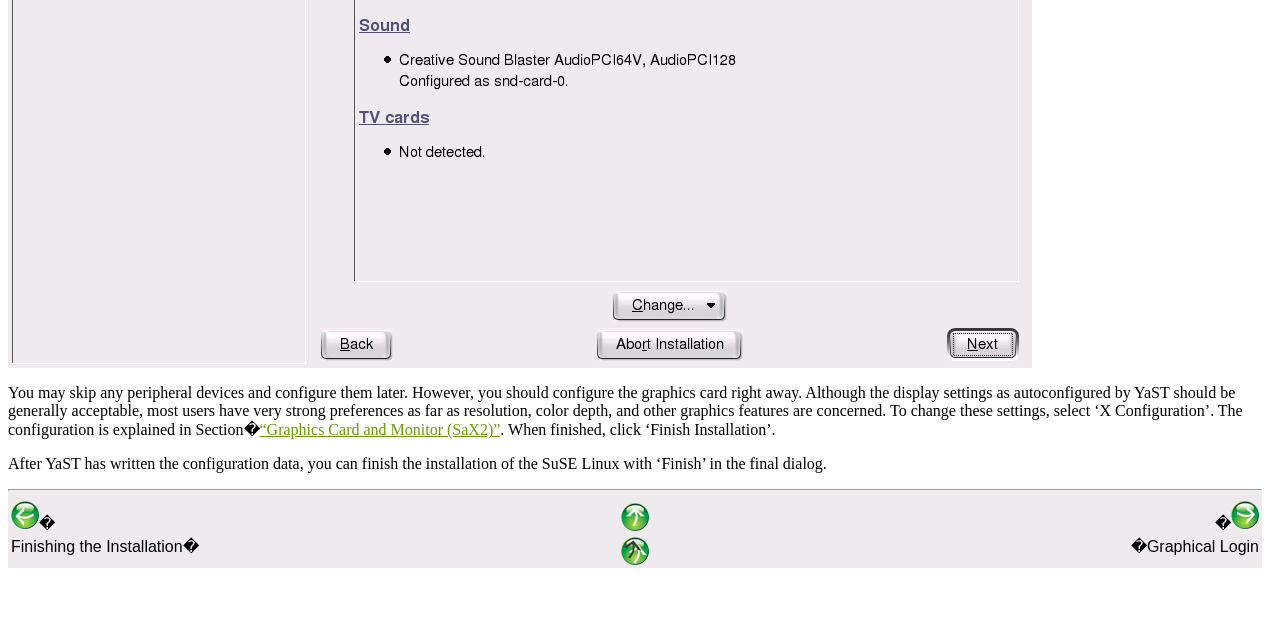Locate the UI element described by parent_node: � and provide its bounding box coordinates. Use the format (top-left x, top-left y, bottom-right x, bottom-right y) with all values as floating point numbers between 0 and 1.

[0.009, 0.804, 0.03, 0.831]